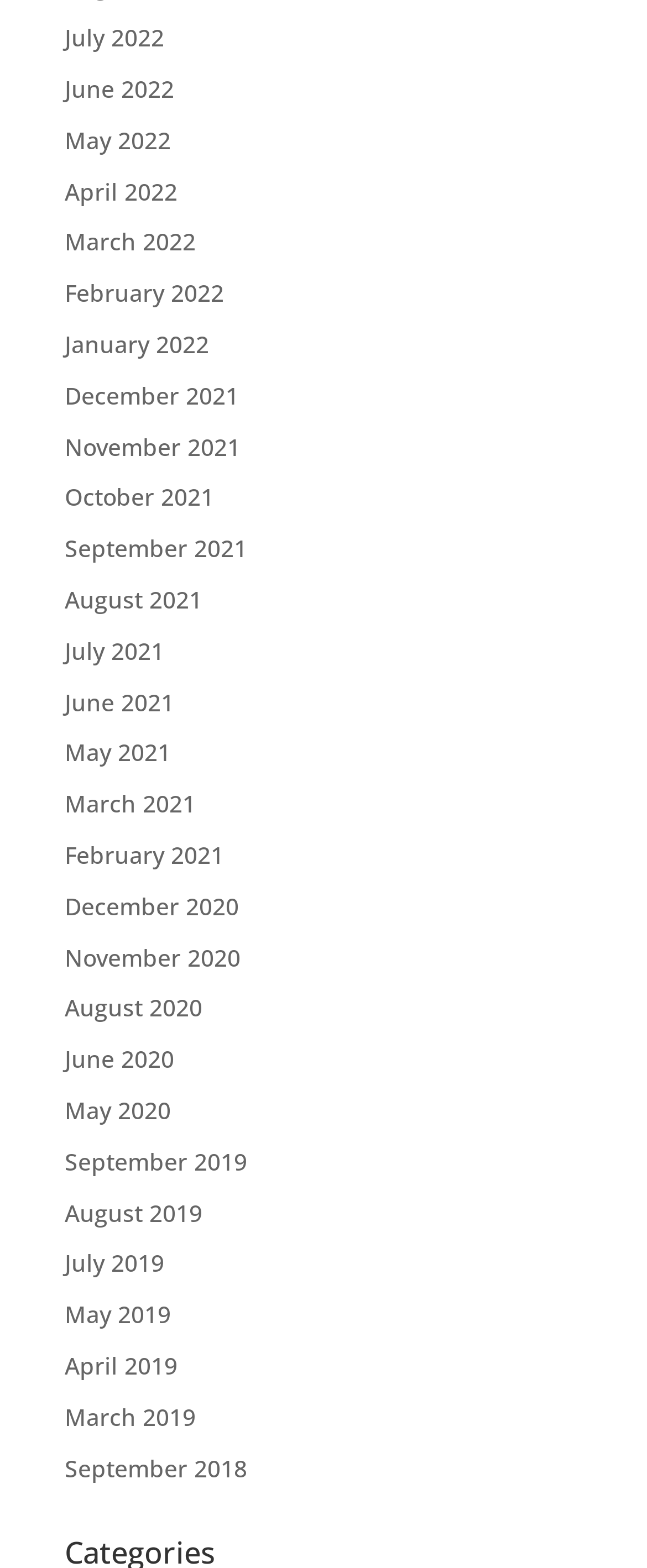Identify the bounding box coordinates for the UI element described as follows: August 2019. Use the format (top-left x, top-left y, bottom-right x, bottom-right y) and ensure all values are floating point numbers between 0 and 1.

[0.1, 0.763, 0.313, 0.783]